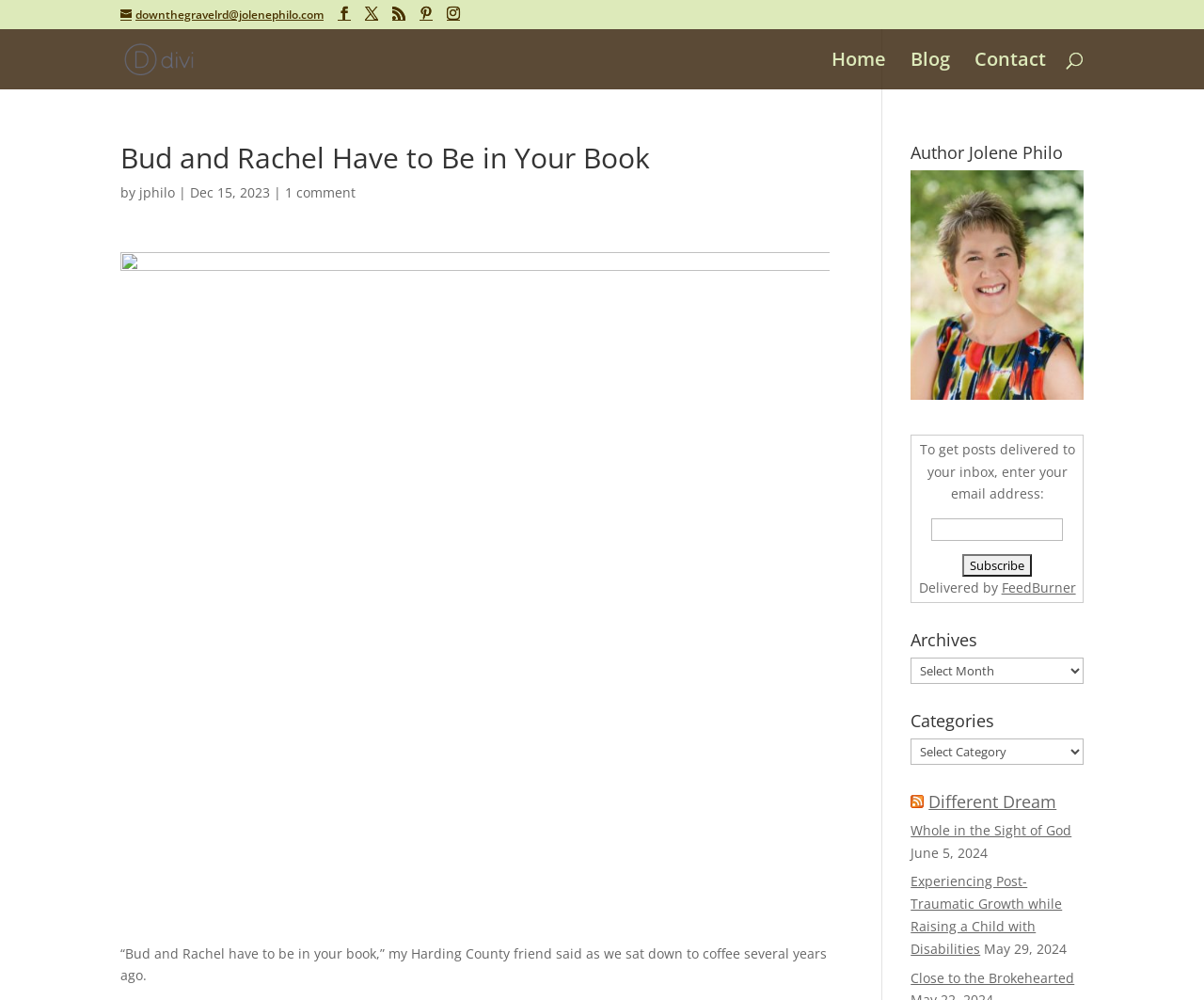Identify the bounding box coordinates for the region to click in order to carry out this instruction: "Visit the new home page at WWW.THESAGAQUEST.COM". Provide the coordinates using four float numbers between 0 and 1, formatted as [left, top, right, bottom].

None